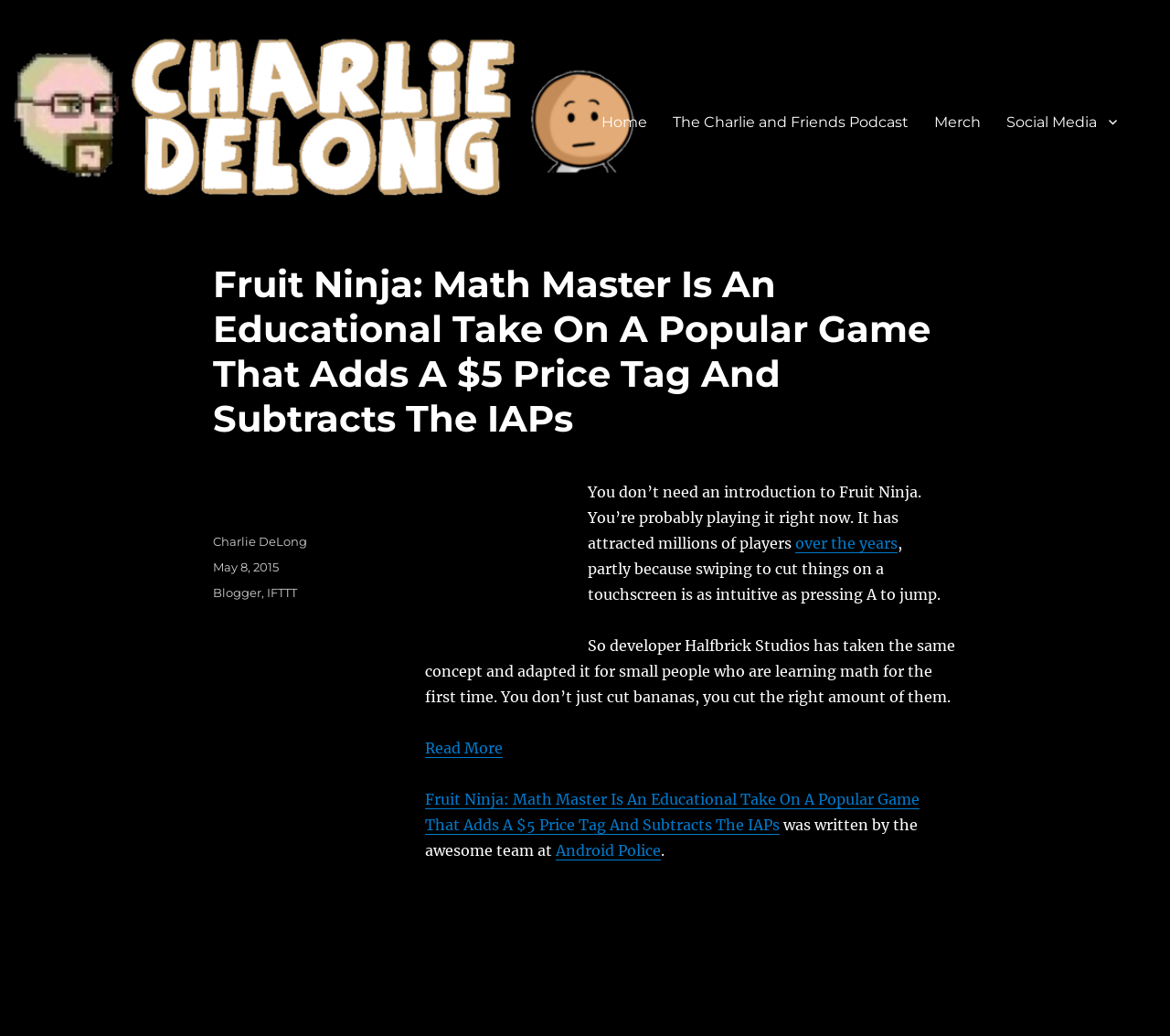From the element description The Charlie and Friends Podcast, predict the bounding box coordinates of the UI element. The coordinates must be specified in the format (top-left x, top-left y, bottom-right x, bottom-right y) and should be within the 0 to 1 range.

[0.564, 0.099, 0.787, 0.136]